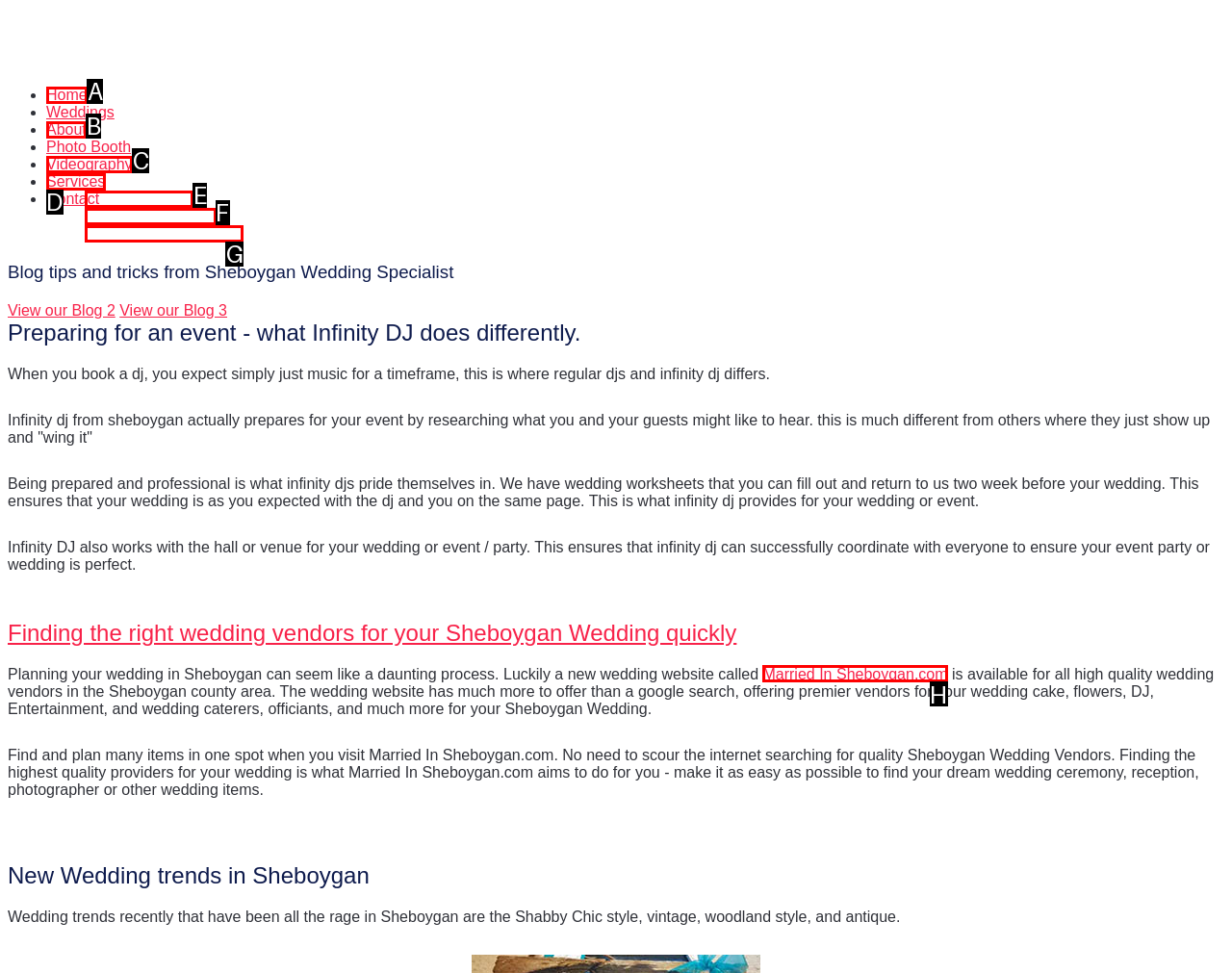Identify which HTML element to click to fulfill the following task: Visit Married In Sheboygan.com. Provide your response using the letter of the correct choice.

H